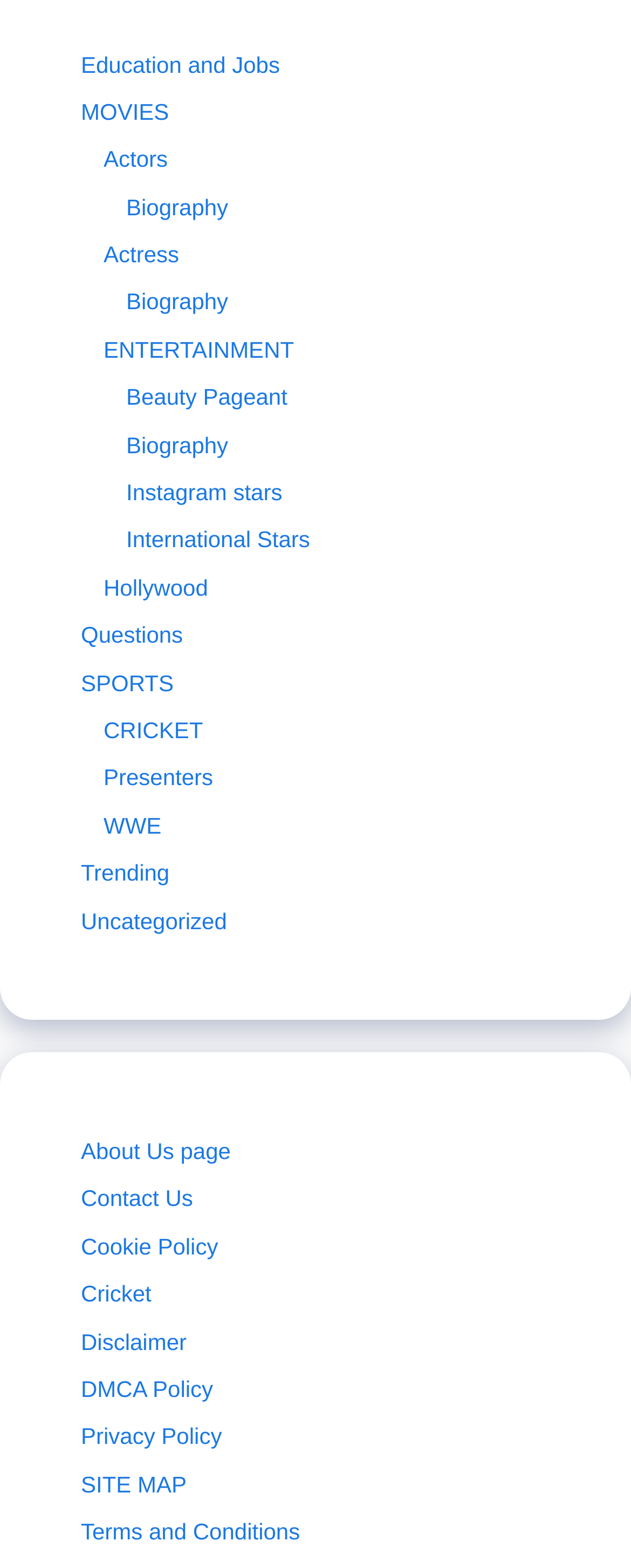Could you highlight the region that needs to be clicked to execute the instruction: "View Actors' Biographies"?

[0.2, 0.124, 0.362, 0.14]